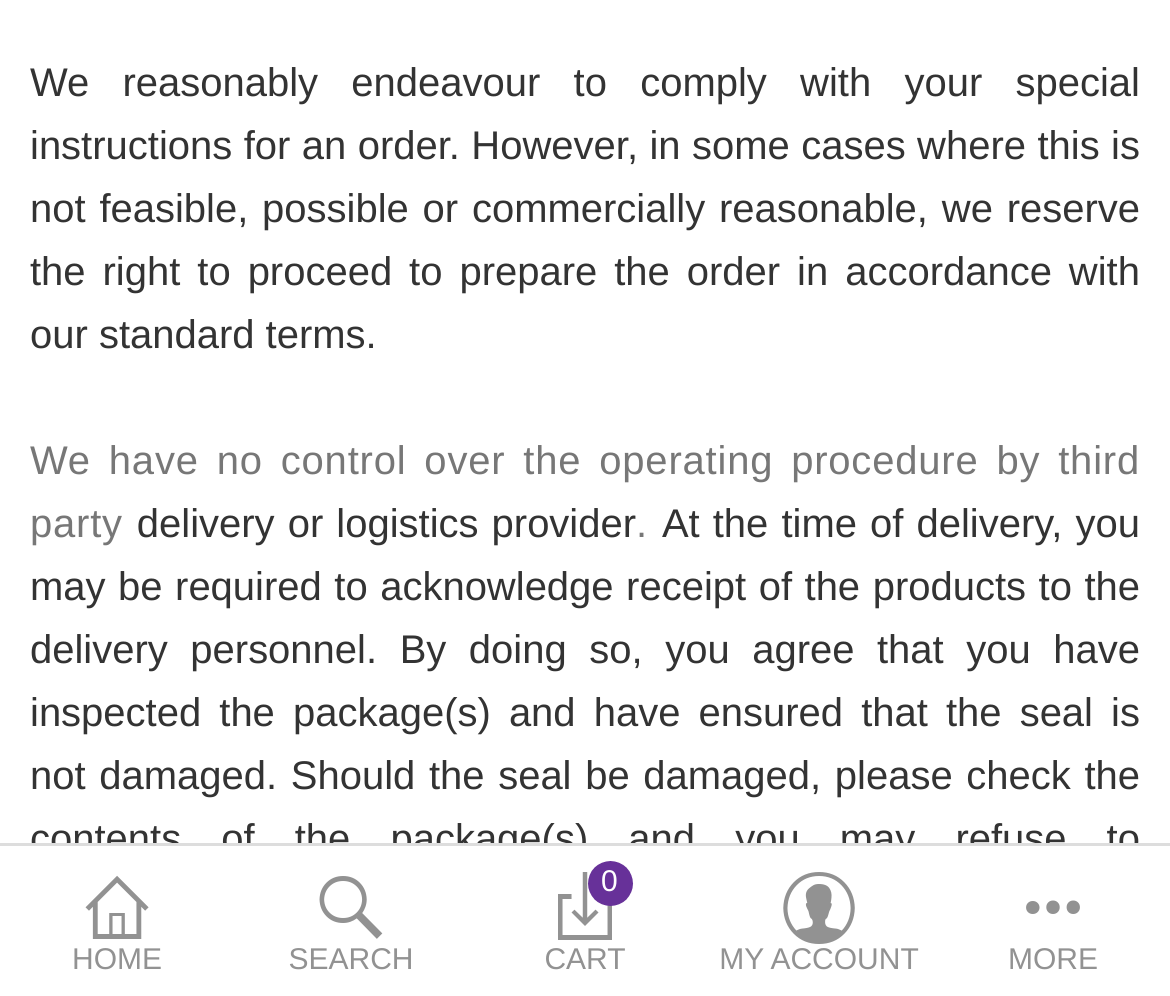Please determine the bounding box of the UI element that matches this description: 0 Cart. The coordinates should be given as (top-left x, top-left y, bottom-right x, bottom-right y), with all values between 0 and 1.

[0.4, 0.849, 0.6, 1.0]